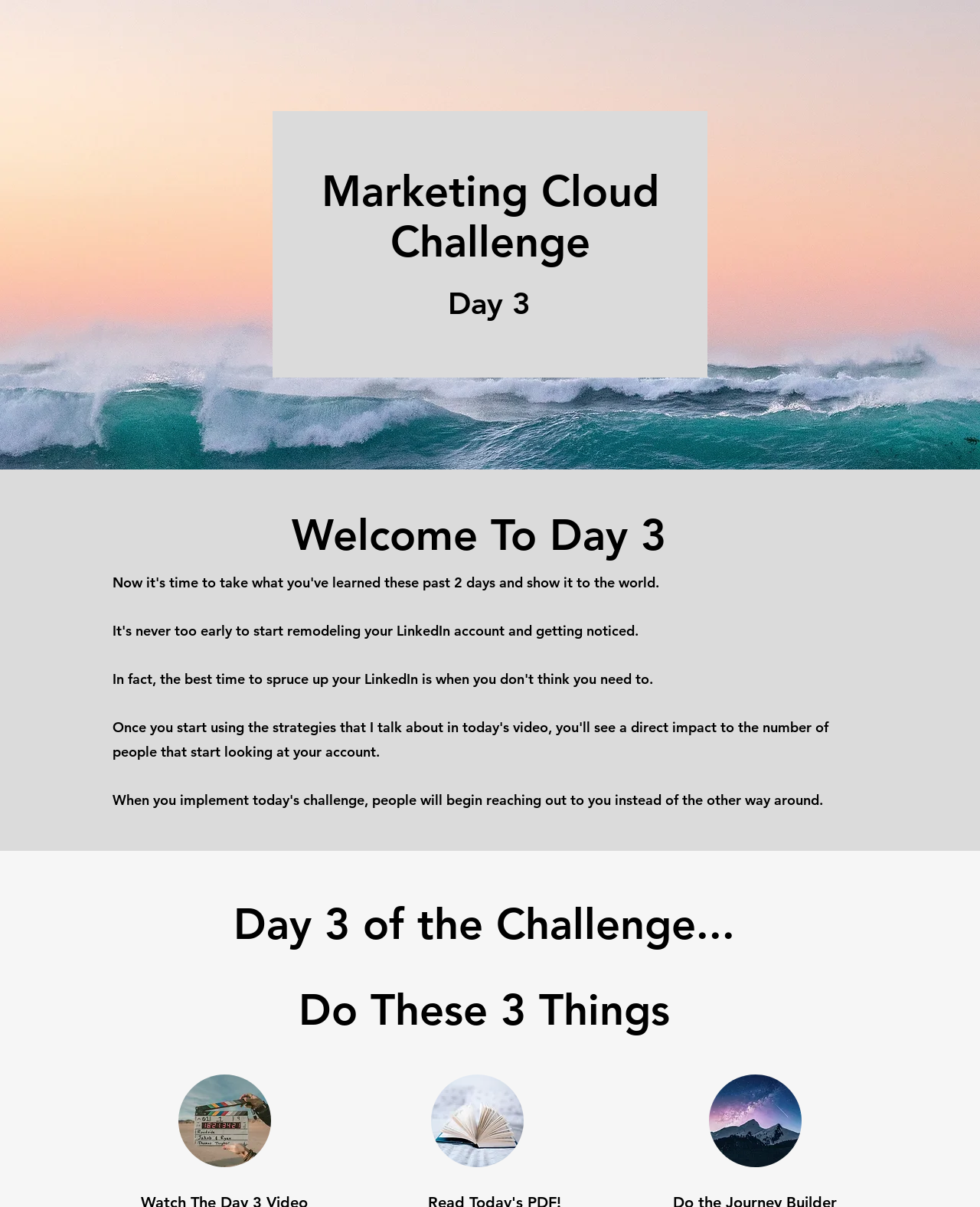How many images are on the webpage?
Use the image to answer the question with a single word or phrase.

4